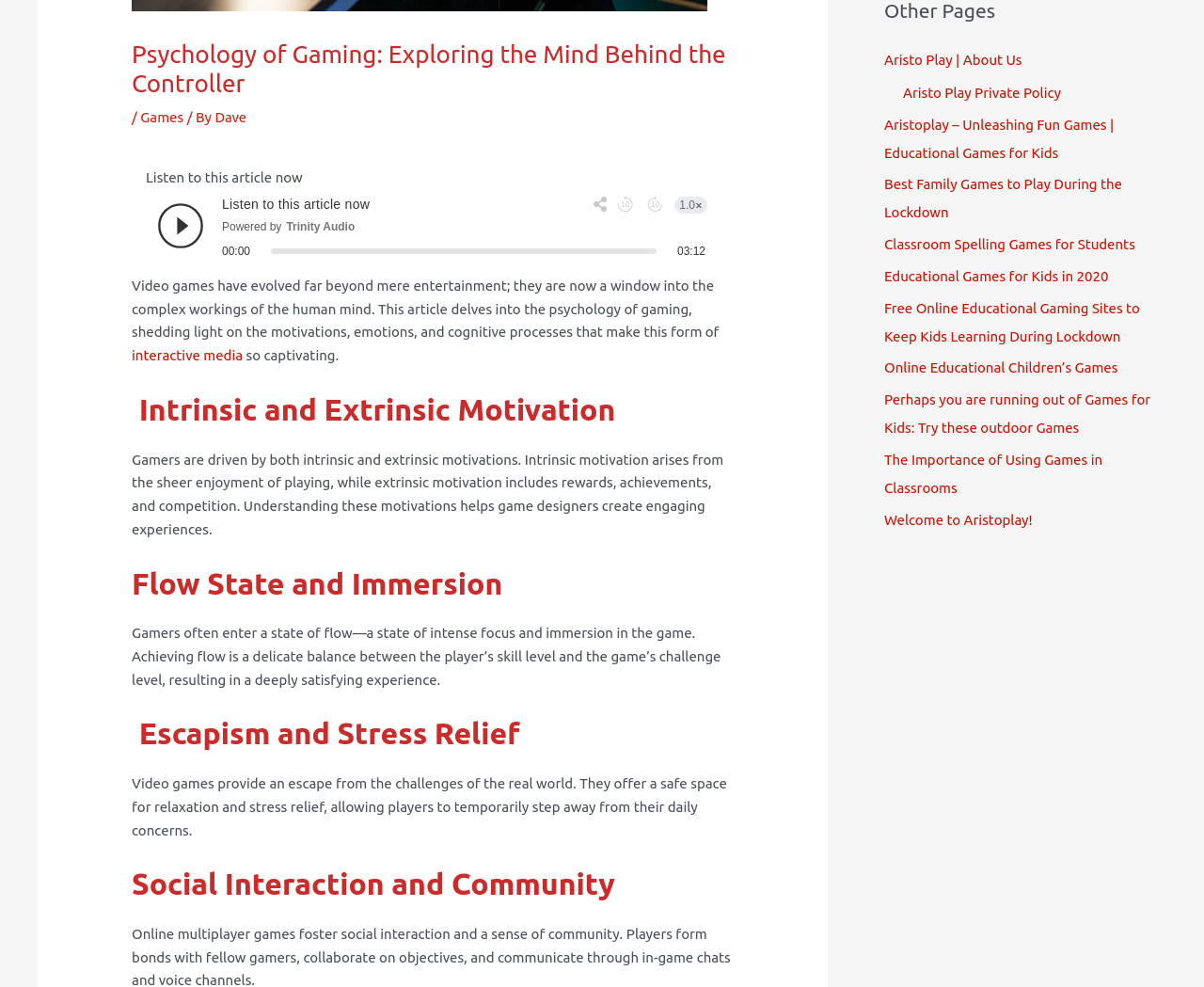Using the description: "Dave", identify the bounding box of the corresponding UI element in the screenshot.

[0.178, 0.111, 0.205, 0.127]